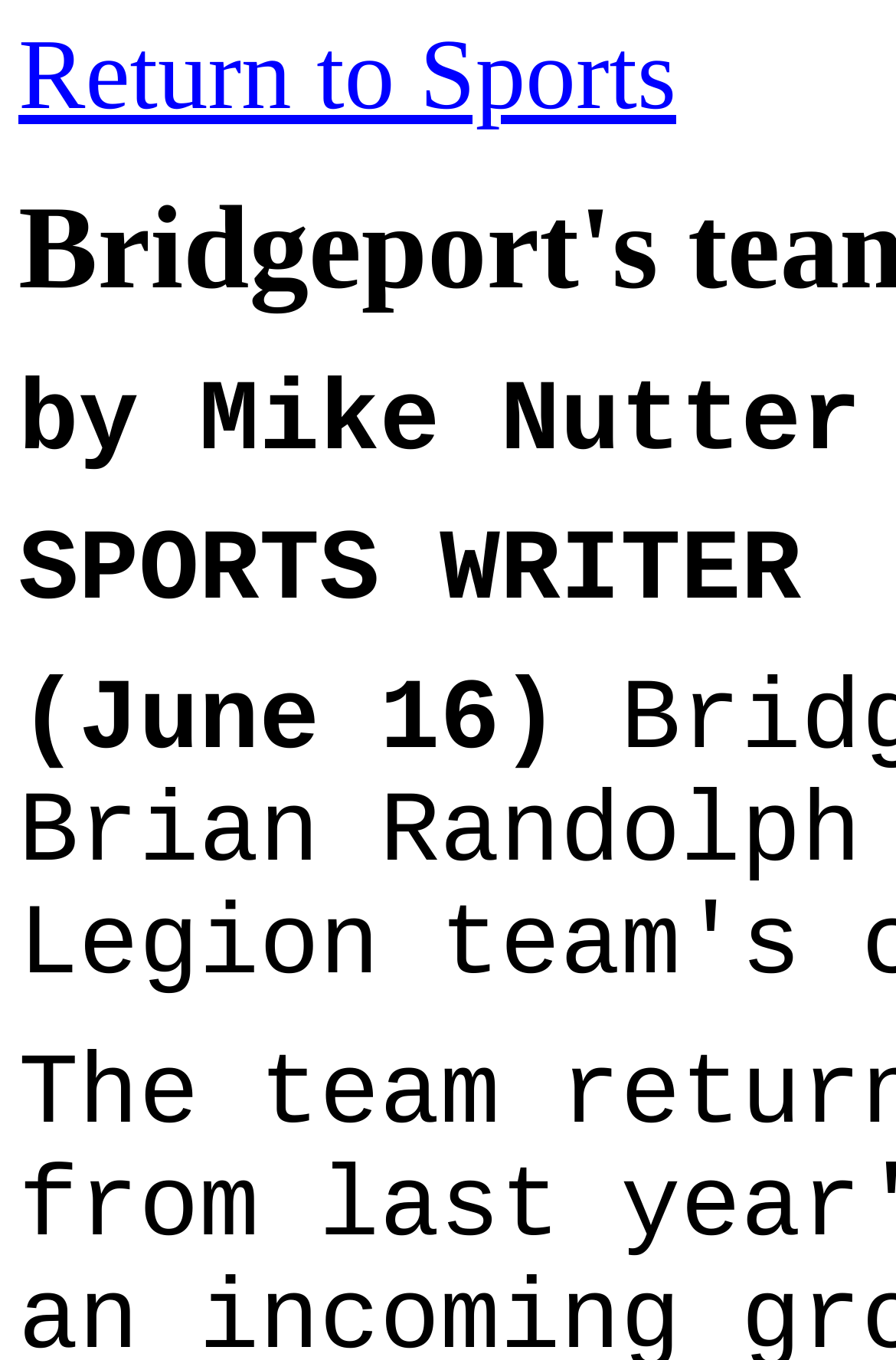From the element description Return to Sports, predict the bounding box coordinates of the UI element. The coordinates must be specified in the format (top-left x, top-left y, bottom-right x, bottom-right y) and should be within the 0 to 1 range.

[0.021, 0.015, 0.755, 0.096]